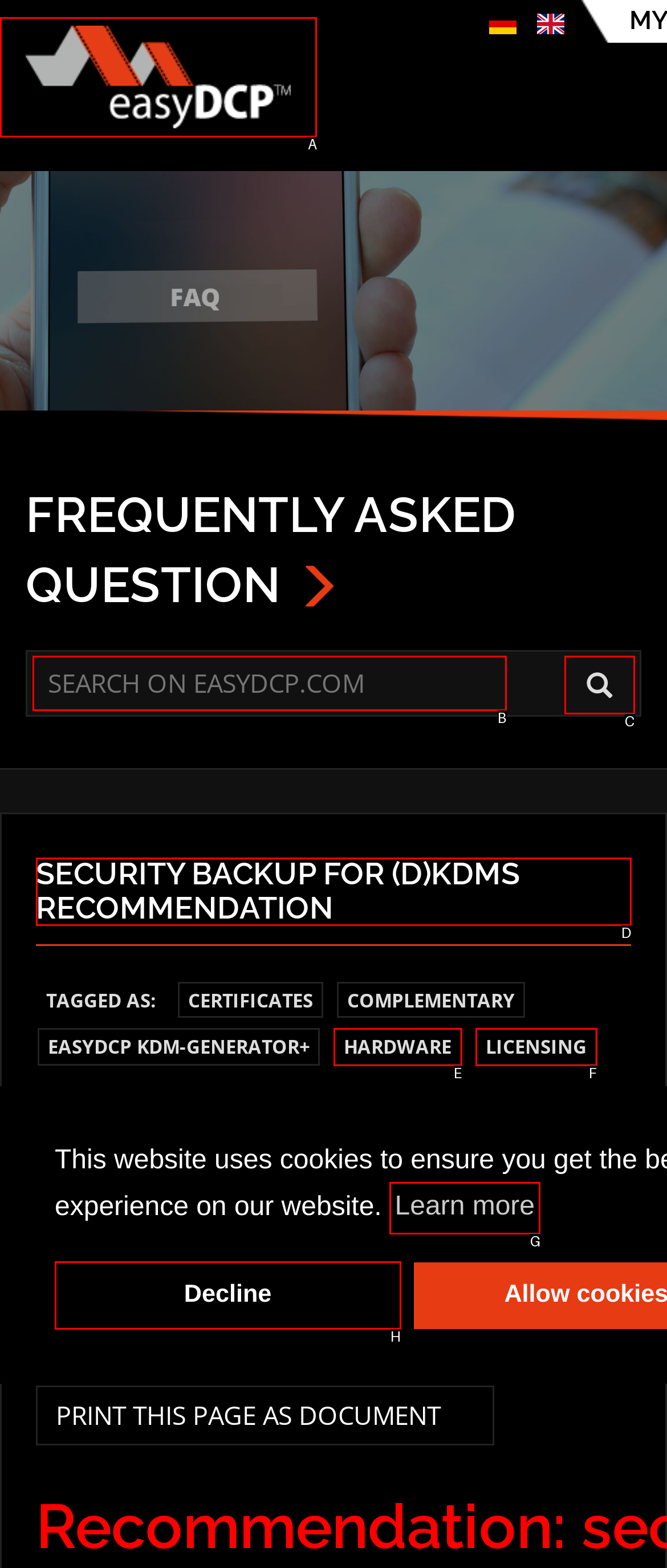Using the description: SECURITY BACKUP FOR (D)KDMs Recommendation, find the best-matching HTML element. Indicate your answer with the letter of the chosen option.

D